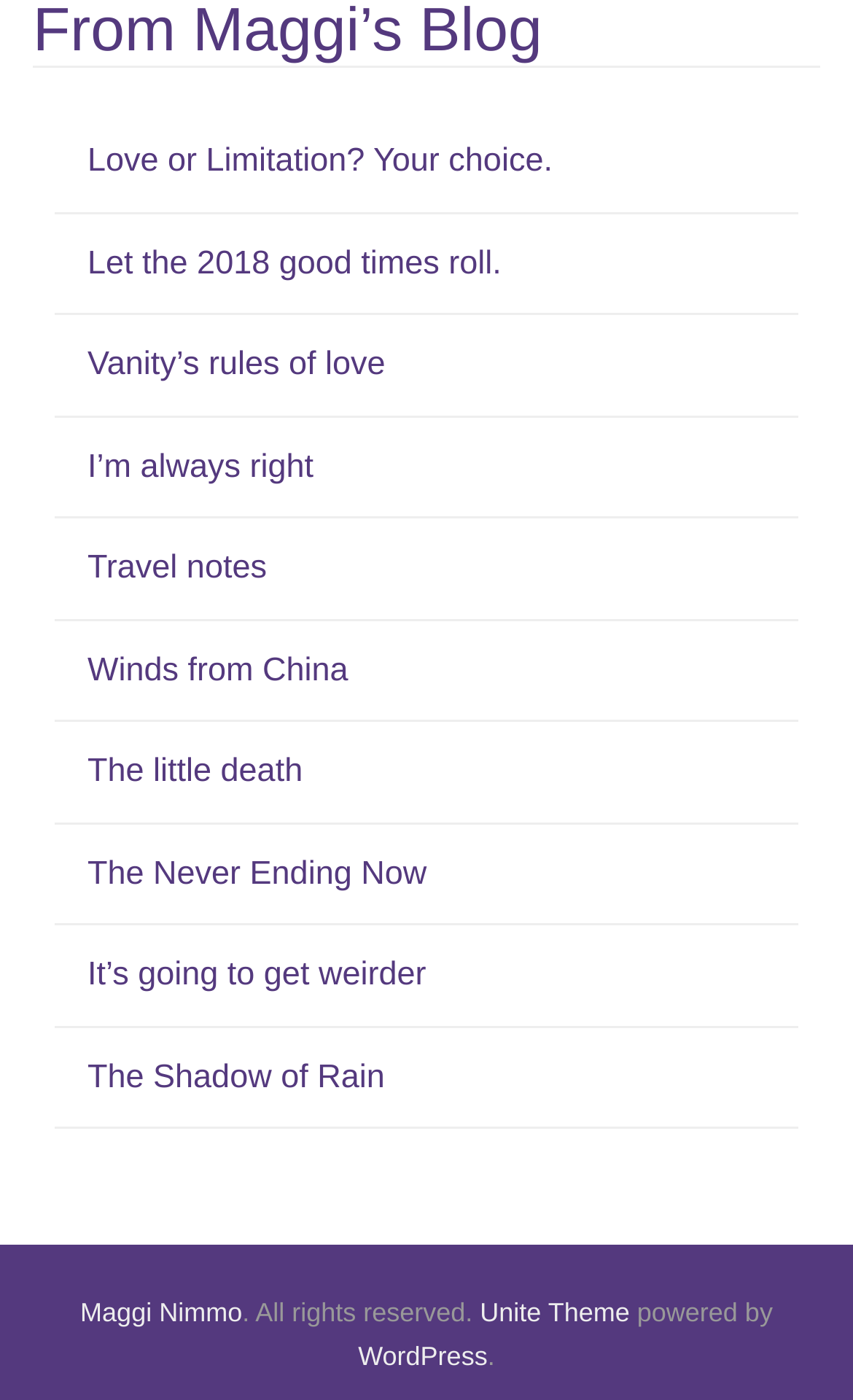What is the text of the last link on the webpage?
Using the image, provide a concise answer in one word or a short phrase.

WordPress